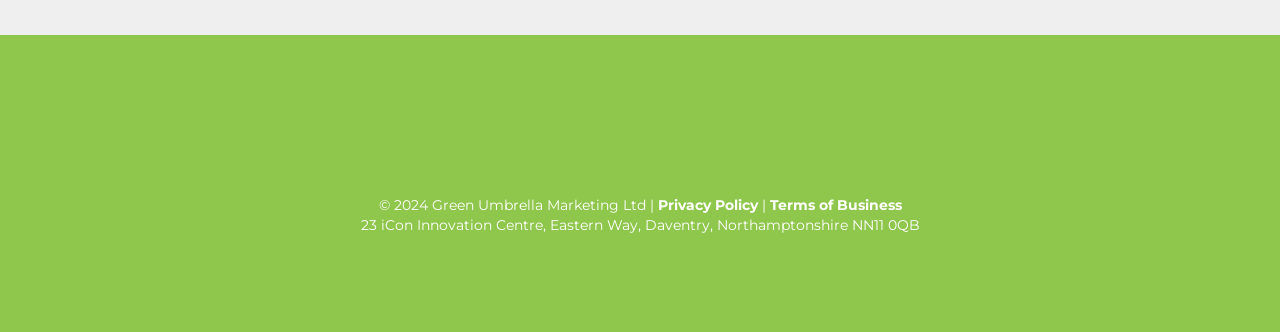Give a one-word or one-phrase response to the question:
What is the name of the service provider?

TEAM Service Provider